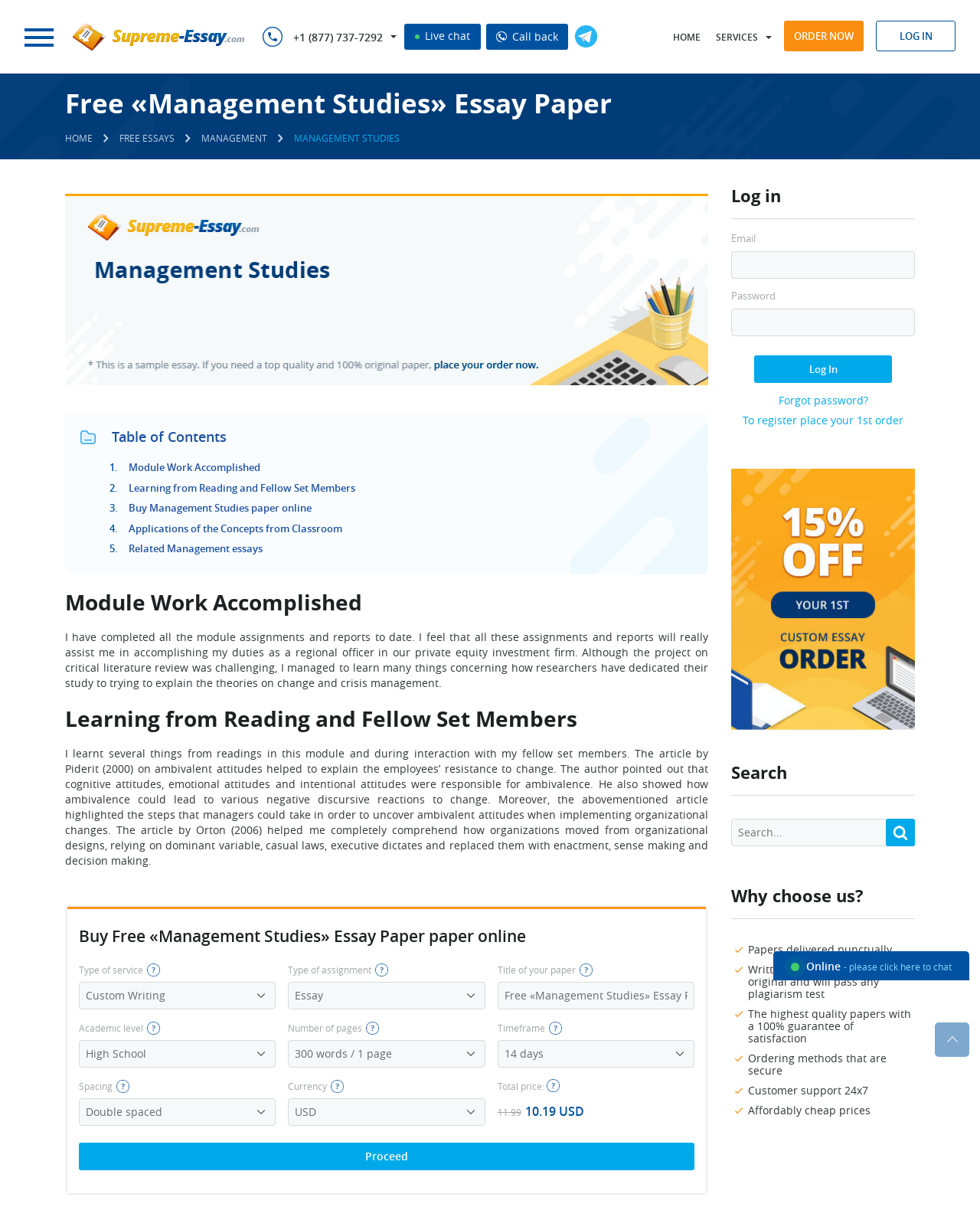Please identify the bounding box coordinates of the element on the webpage that should be clicked to follow this instruction: "Search for a topic". The bounding box coordinates should be given as four float numbers between 0 and 1, formatted as [left, top, right, bottom].

[0.746, 0.666, 0.906, 0.688]